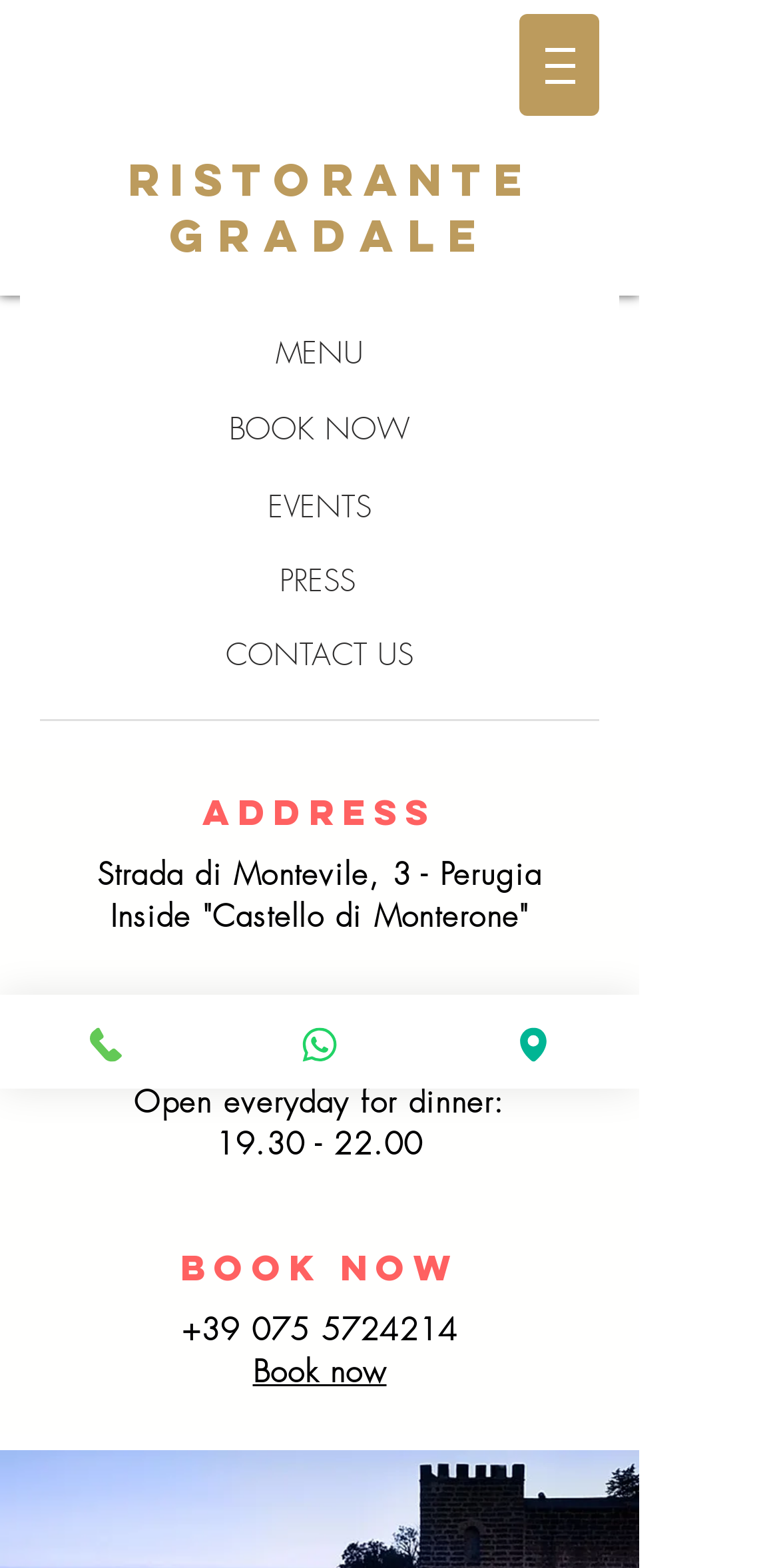Determine the bounding box coordinates of the clickable region to follow the instruction: "Send a WhatsApp message".

[0.274, 0.634, 0.547, 0.694]